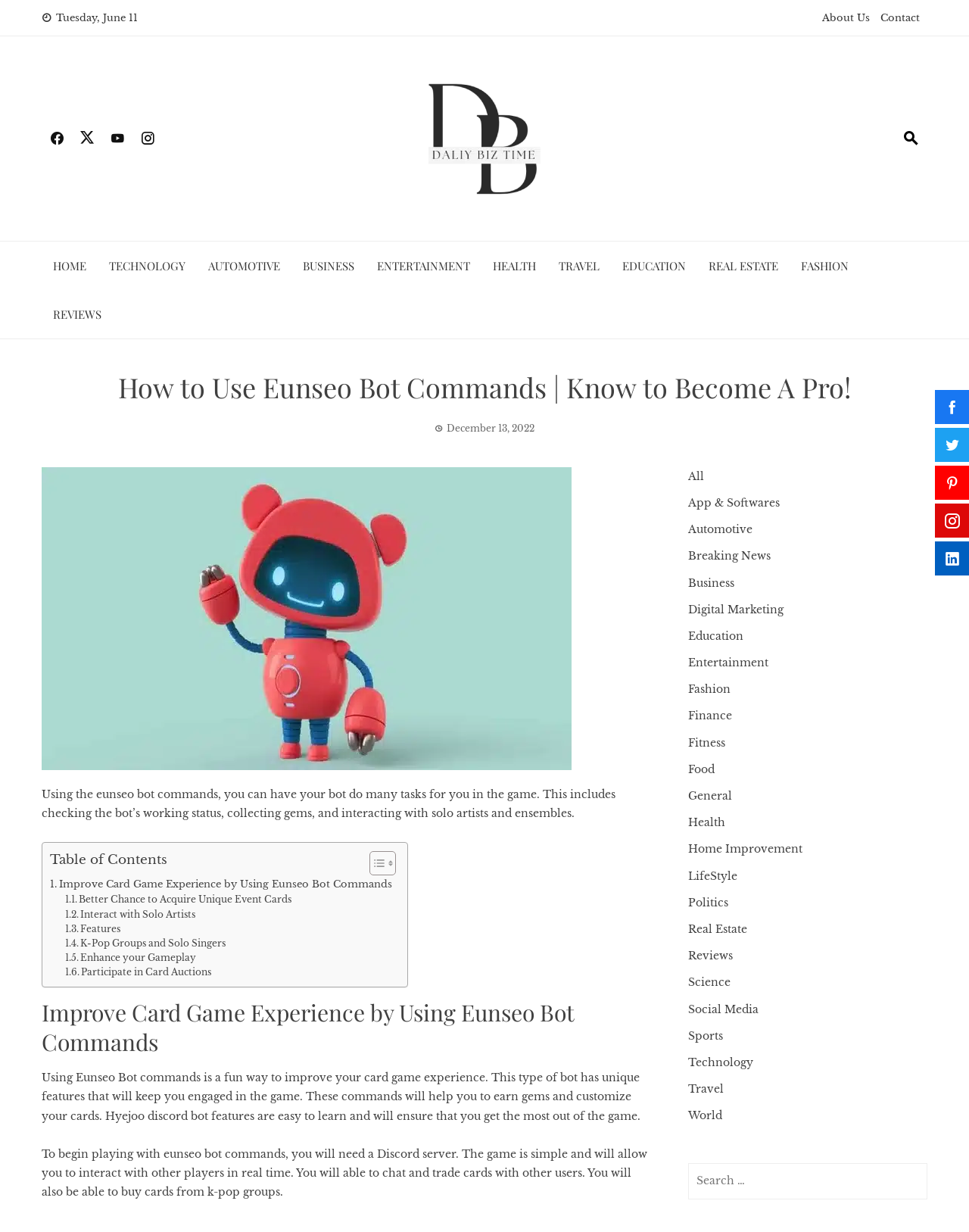Explain the webpage in detail, including its primary components.

This webpage is about using Eunseo bot commands to enhance gameplay experience. At the top, there is a date "Tuesday, June 11" and a navigation menu with links to "About Us", "Contact", and social media icons. Below the navigation menu, there is a header "How to Use Eunseo Bot Commands | Know to Become A Pro!".

On the left side, there is a sidebar with links to various categories such as "HOME", "TECHNOLOGY", "AUTOMOTIVE", "BUSINESS", and more. Below the sidebar, there is an image related to Eunseo bot commands.

The main content of the webpage is divided into sections. The first section explains how to use Eunseo bot commands to improve card game experience, including earning gems and customizing cards. There is a table of contents on the right side, listing the topics covered in the article.

The next section provides more details on the features of Eunseo bot commands, including interacting with solo artists and ensembles, and participating in card auctions. There are several links to related topics, such as "Improve Card Game Experience by Using Eunseo Bot Commands", "Better Chance to Acquire Unique Event Cards", and "Interact with Solo Artists".

At the bottom of the webpage, there is a complementary section with links to various topics, including "App & Softwares", "Automotive", "Breaking News", and more. There is also a search bar on the bottom right corner, allowing users to search for specific topics.

On the top right corner, there are social media icons, and on the bottom right corner, there are links to "All" categories and a search bar.